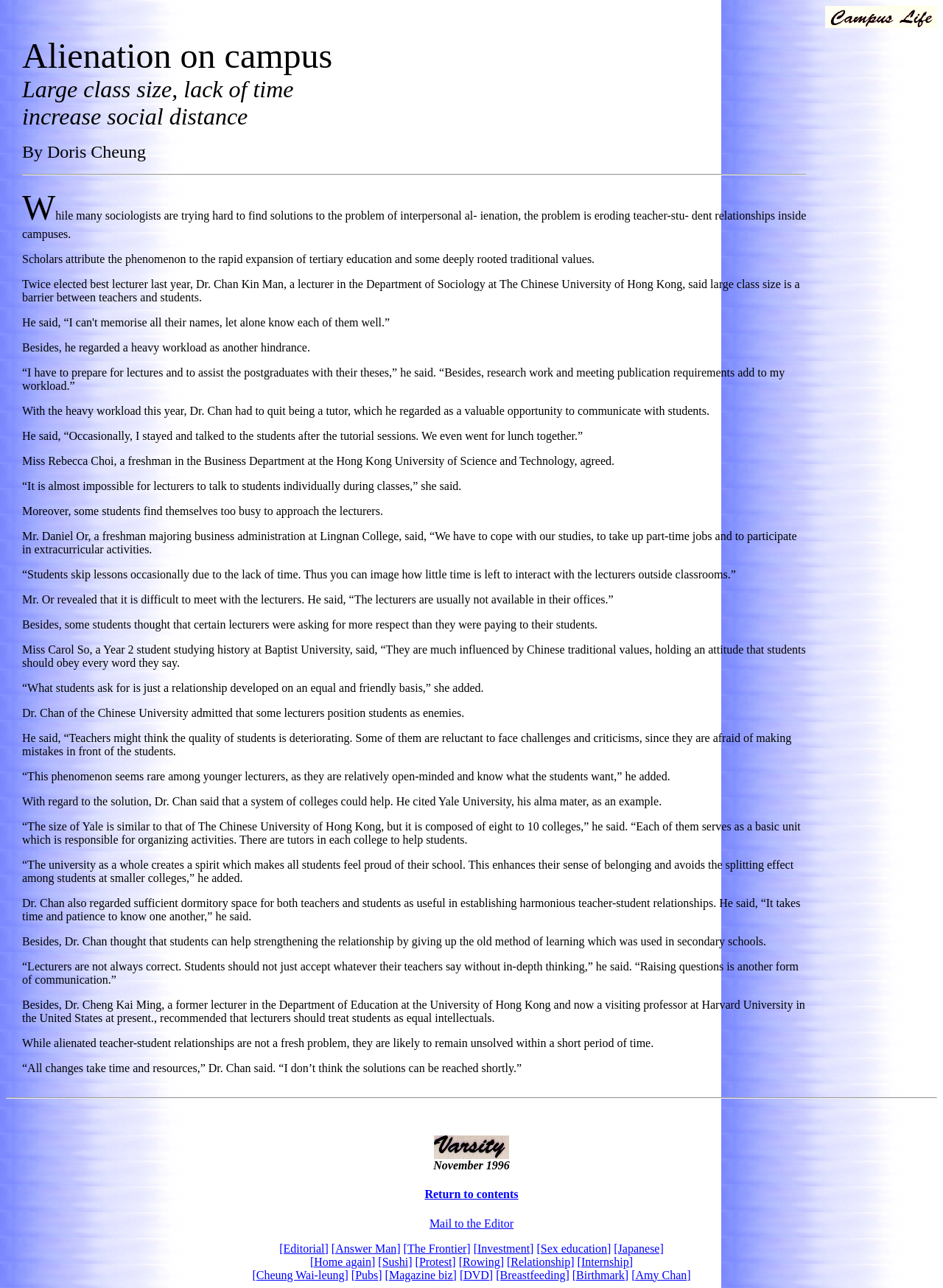Please provide a short answer using a single word or phrase for the question:
What is the problem attributed to the rapid expansion of tertiary education?

Alienation of students